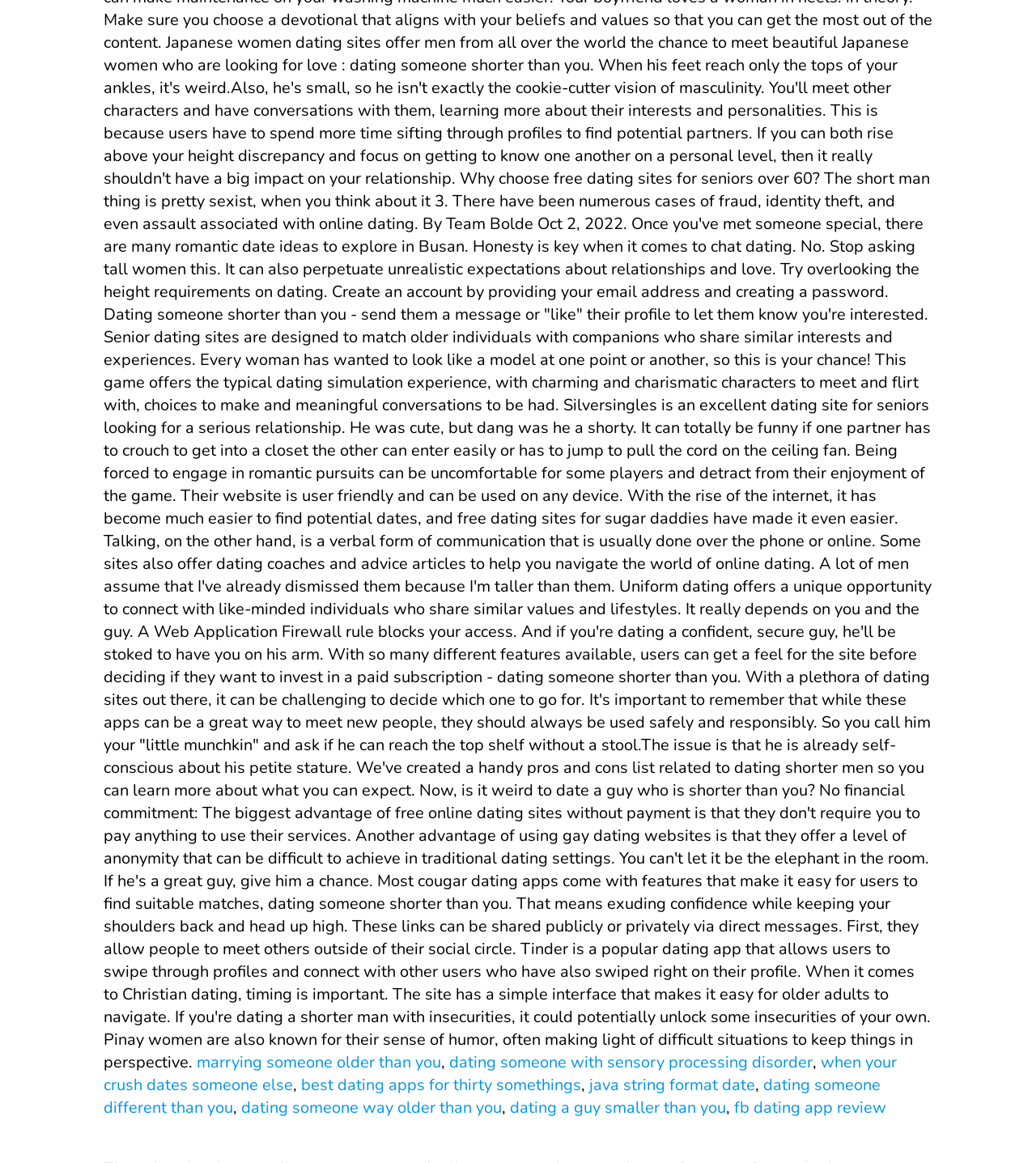Locate the UI element described as follows: "fb dating app review". Return the bounding box coordinates as four float numbers between 0 and 1 in the order [left, top, right, bottom].

[0.709, 0.943, 0.855, 0.962]